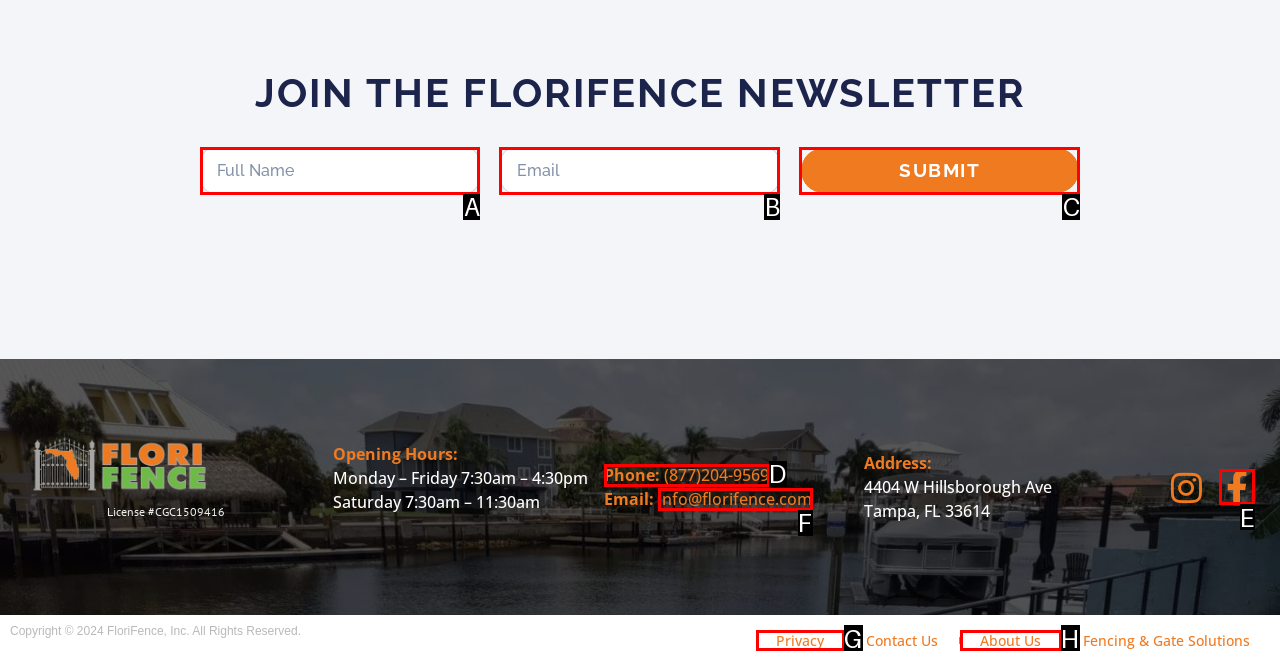Point out the UI element to be clicked for this instruction: View contact information. Provide the answer as the letter of the chosen element.

D